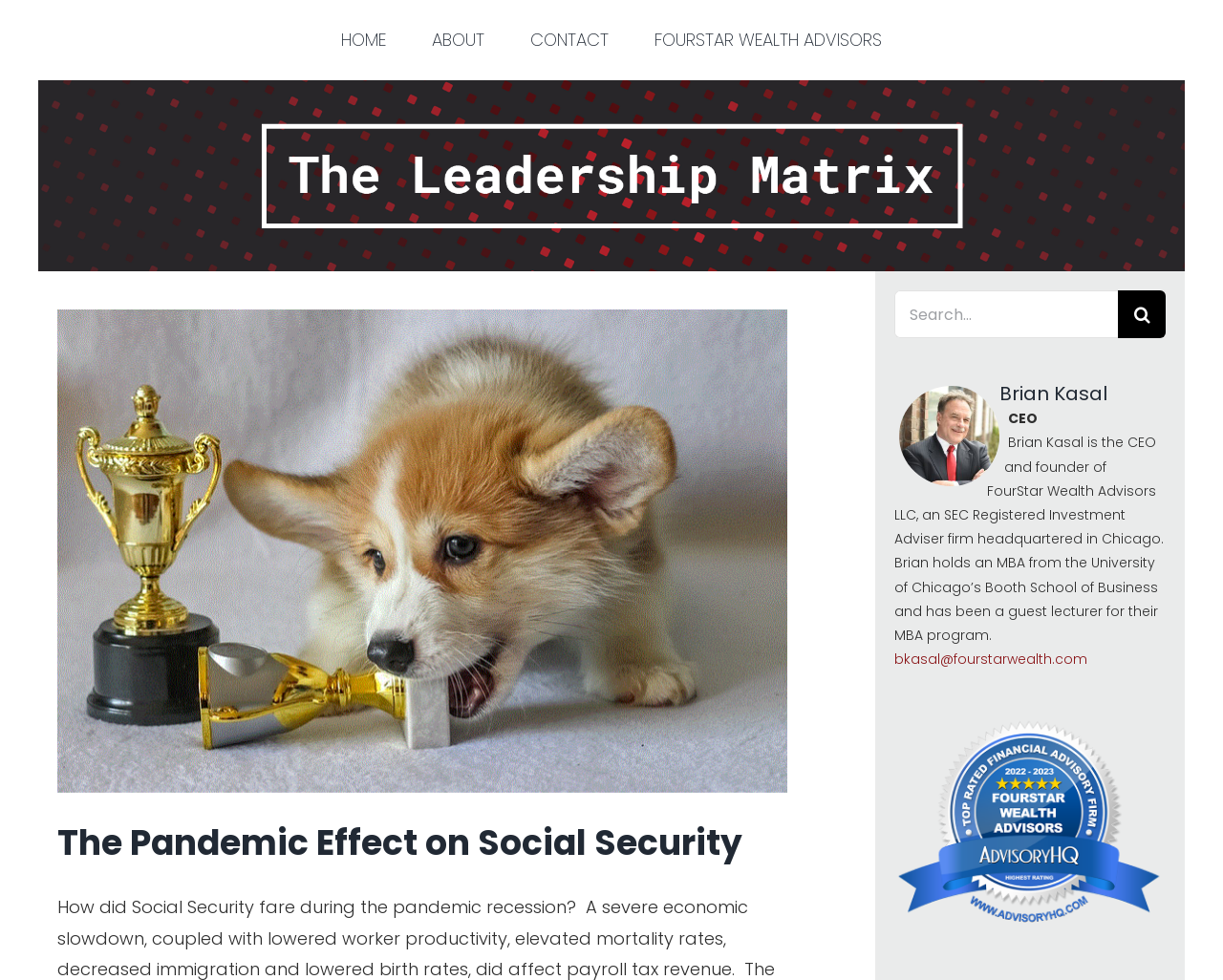Locate the bounding box coordinates of the clickable element to fulfill the following instruction: "contact us". Provide the coordinates as four float numbers between 0 and 1 in the format [left, top, right, bottom].

[0.434, 0.0, 0.498, 0.082]